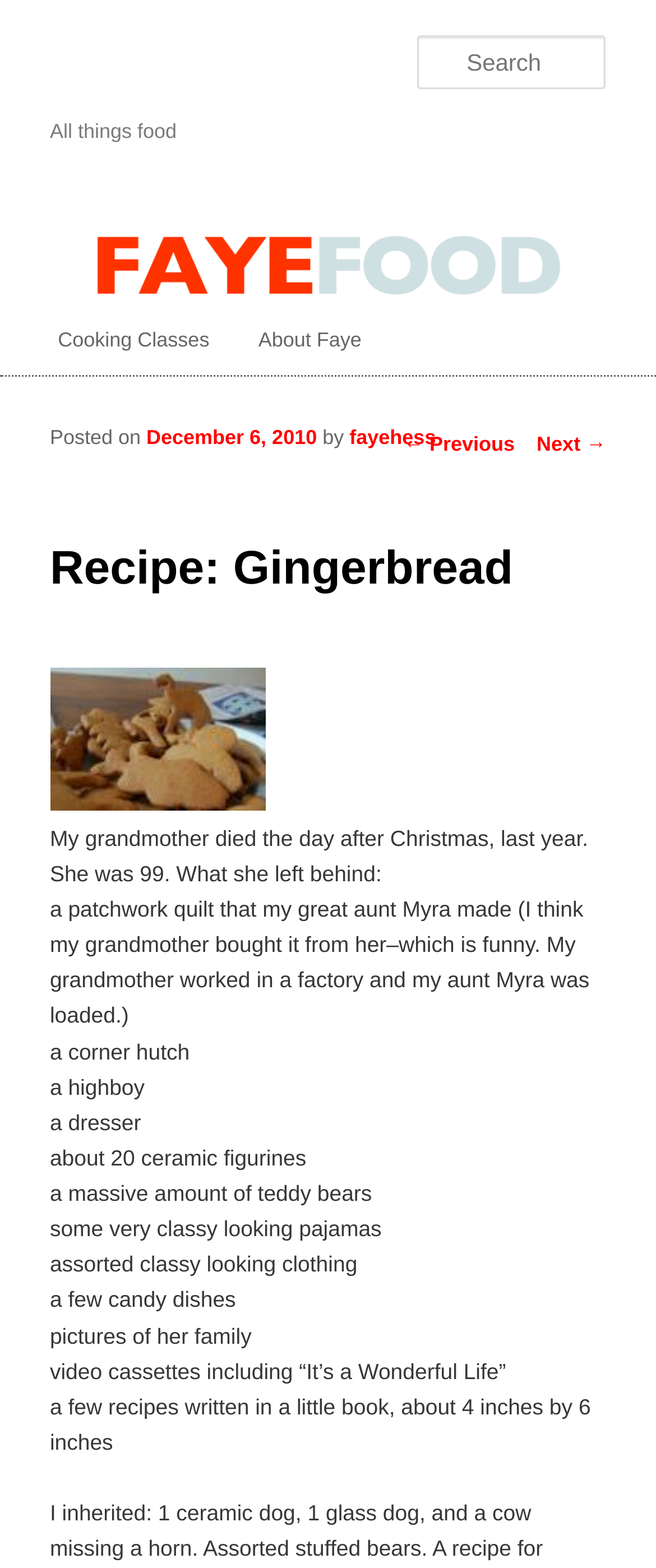Using the information in the image, could you please answer the following question in detail:
Who posted the recipe?

The author of the recipe can be found in the link element with the text 'fayehess', which is located below the 'Posted on' text.